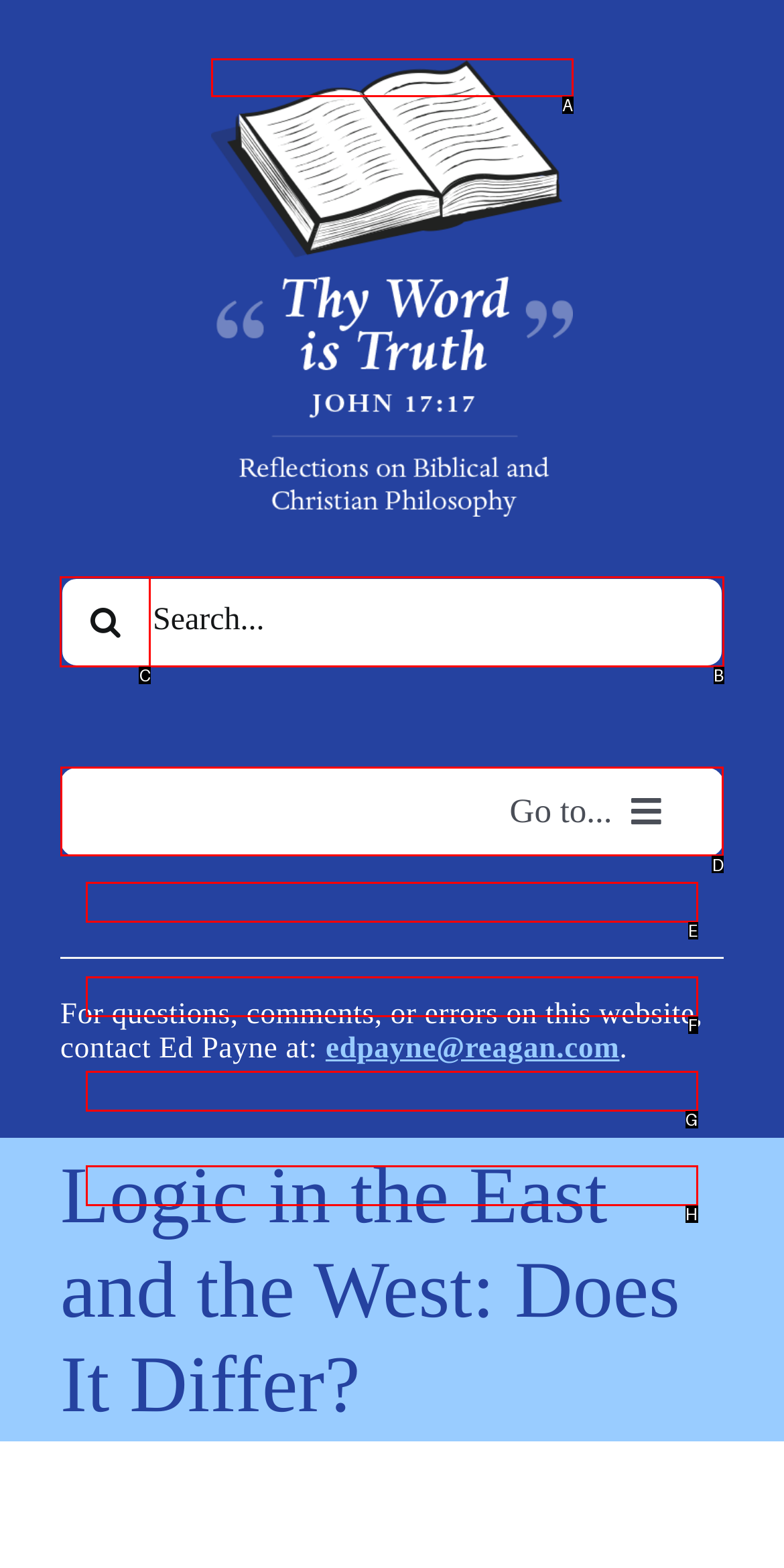Which HTML element should be clicked to complete the following task: Go to the main menu?
Answer with the letter corresponding to the correct choice.

D